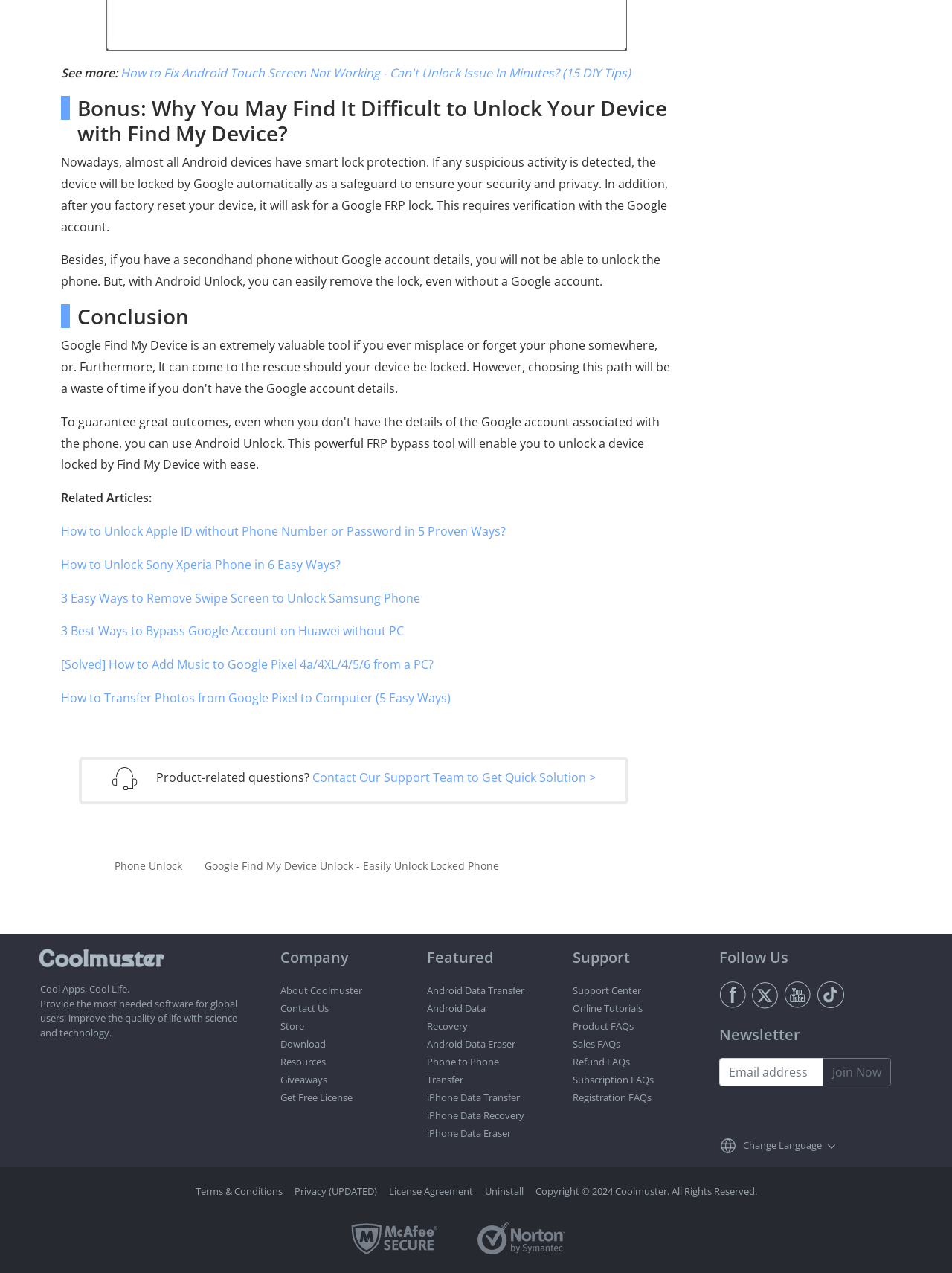Please provide the bounding box coordinates in the format (top-left x, top-left y, bottom-right x, bottom-right y). Remember, all values are floating point numbers between 0 and 1. What is the bounding box coordinate of the region described as: Contact Us

[0.295, 0.787, 0.345, 0.797]